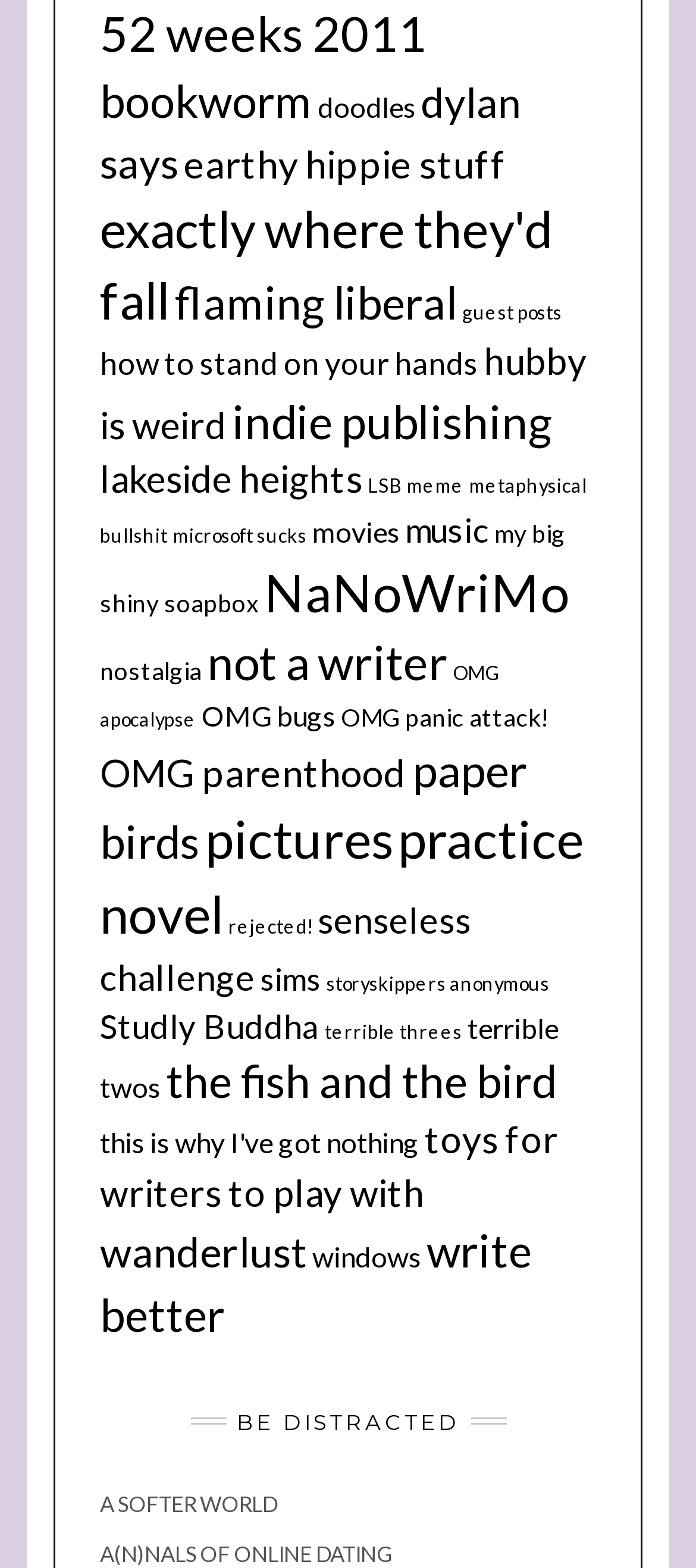Locate the bounding box coordinates of the element that needs to be clicked to carry out the instruction: "Click on the '52 weeks 2011' link". The coordinates should be given as four float numbers ranging from 0 to 1, i.e., [left, top, right, bottom].

[0.144, 0.002, 0.613, 0.04]